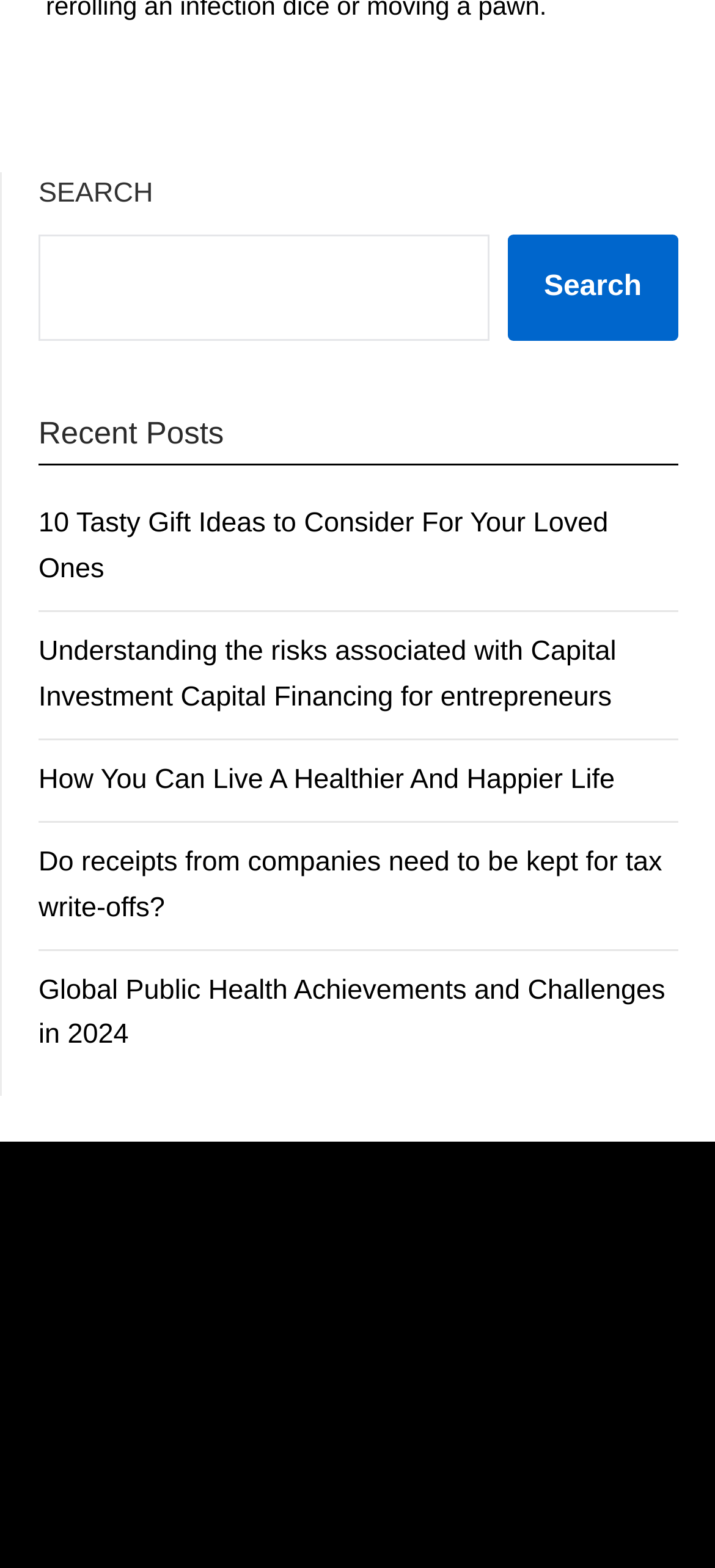What is the purpose of the search box?
Please provide a detailed and thorough answer to the question.

The search box is located at the top of the webpage, and it has a label 'SEARCH' and a button 'Search'. This suggests that the search box is intended for users to input keywords to search for specific content within the website.